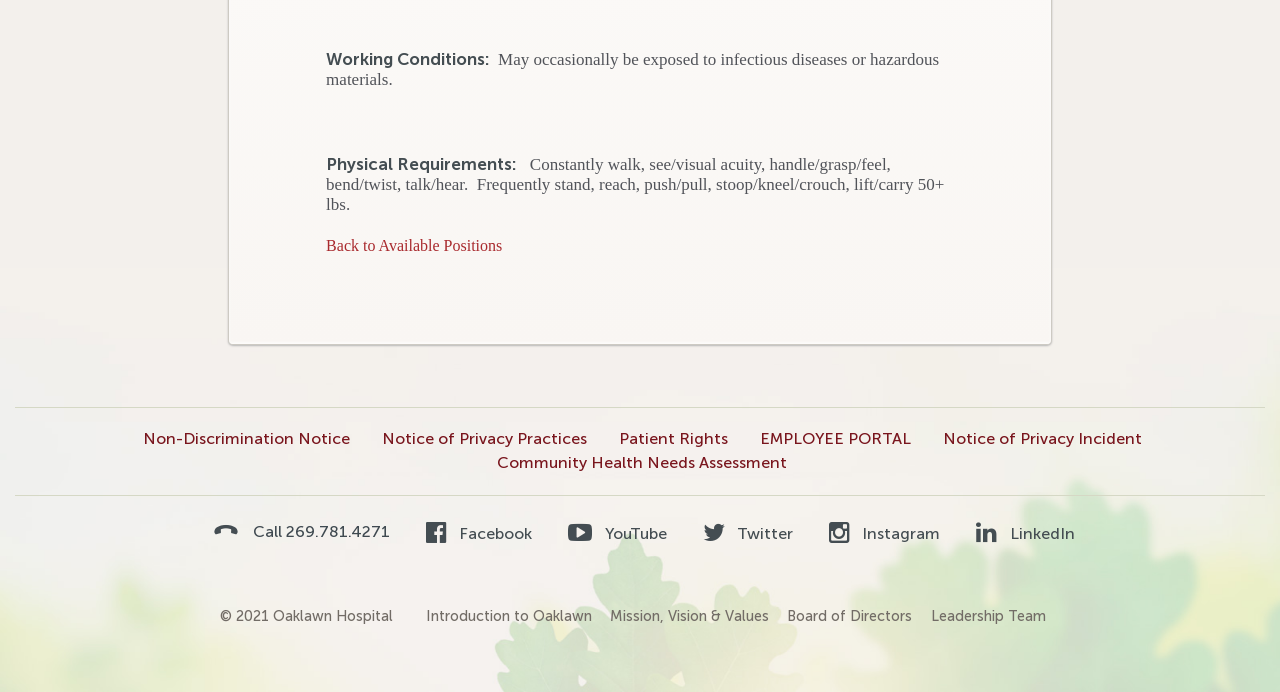Please determine the bounding box coordinates of the element's region to click in order to carry out the following instruction: "Go back to available positions". The coordinates should be four float numbers between 0 and 1, i.e., [left, top, right, bottom].

[0.255, 0.343, 0.392, 0.368]